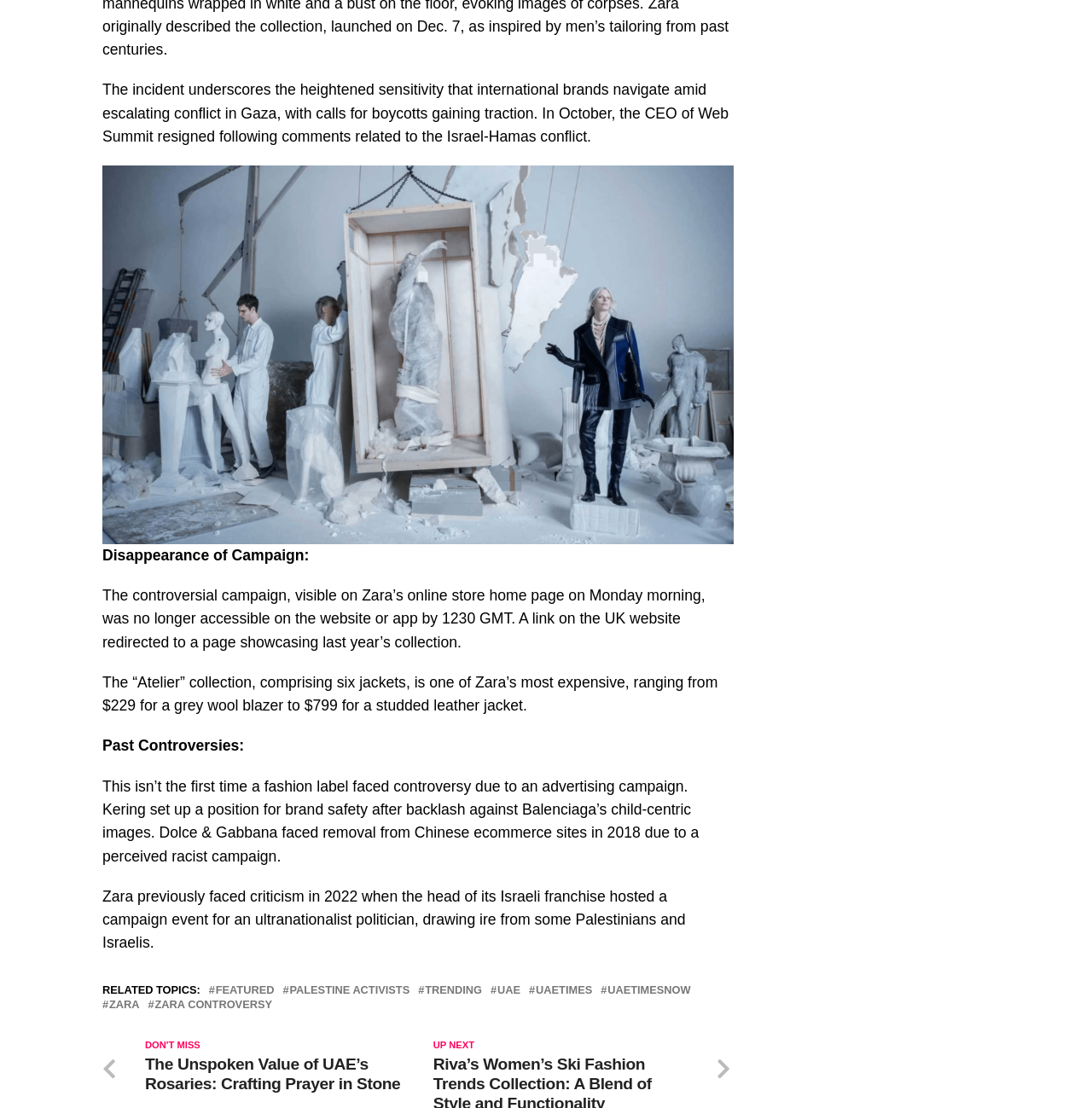Could you locate the bounding box coordinates for the section that should be clicked to accomplish this task: "View 'UAETIMESNOW' related topics".

[0.556, 0.889, 0.633, 0.899]